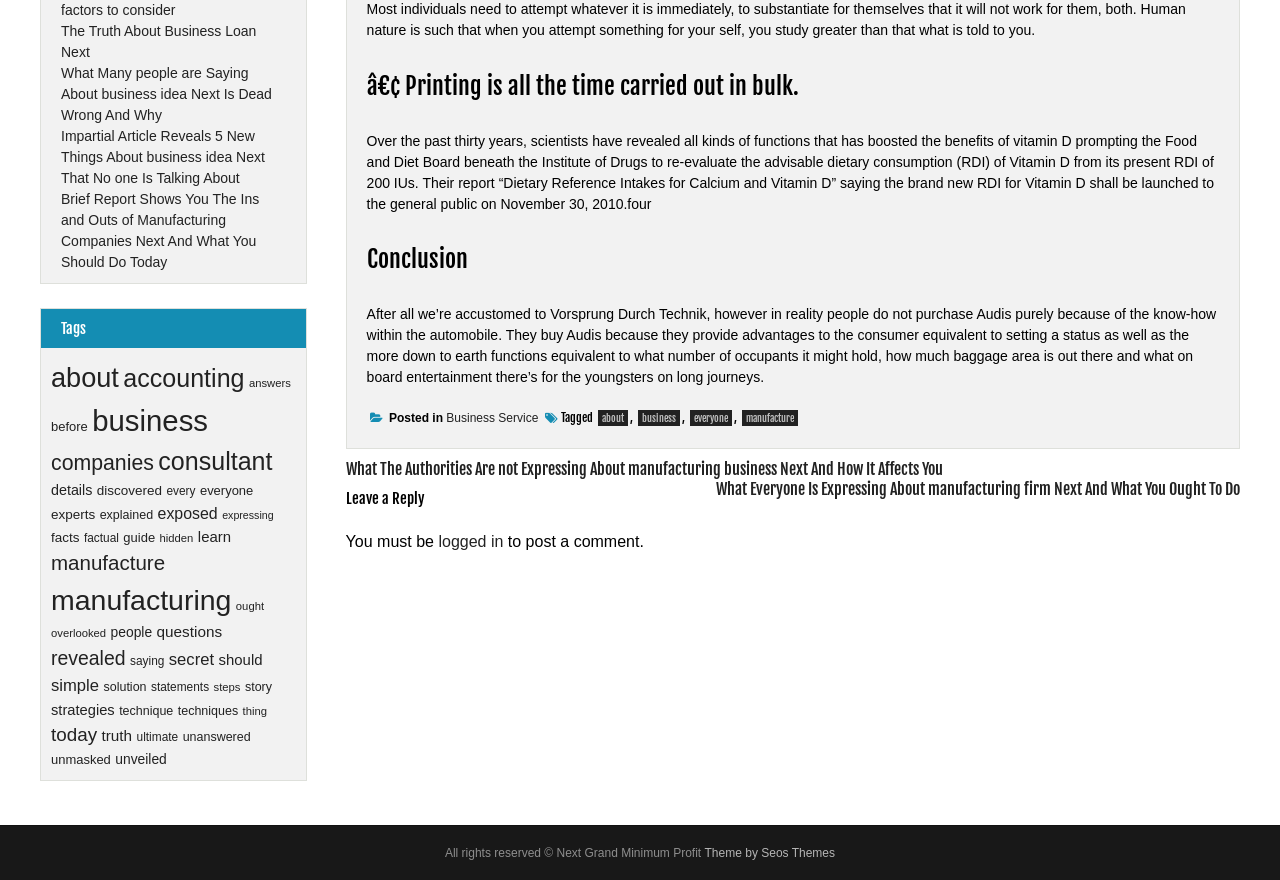Please determine the bounding box coordinates of the section I need to click to accomplish this instruction: "Read more about 'Safari Surgeon' Dr. Doug Cassel".

None